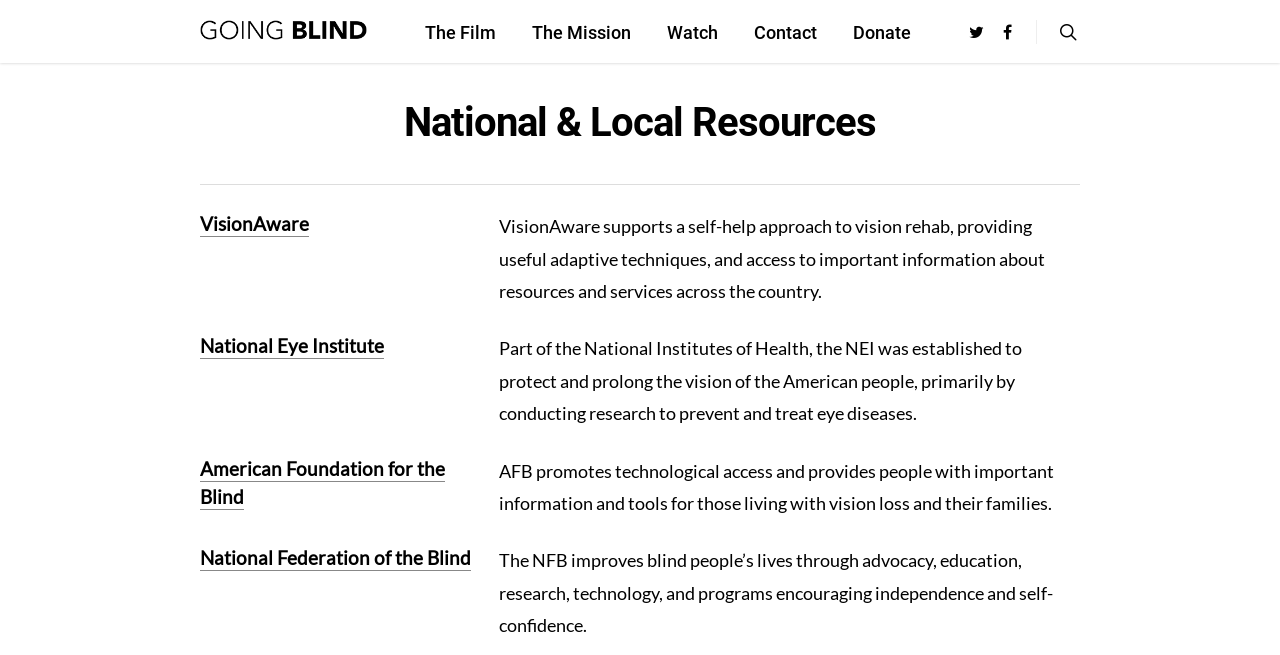Please locate the clickable area by providing the bounding box coordinates to follow this instruction: "read about the National Federation of the Blind".

[0.156, 0.833, 0.368, 0.872]